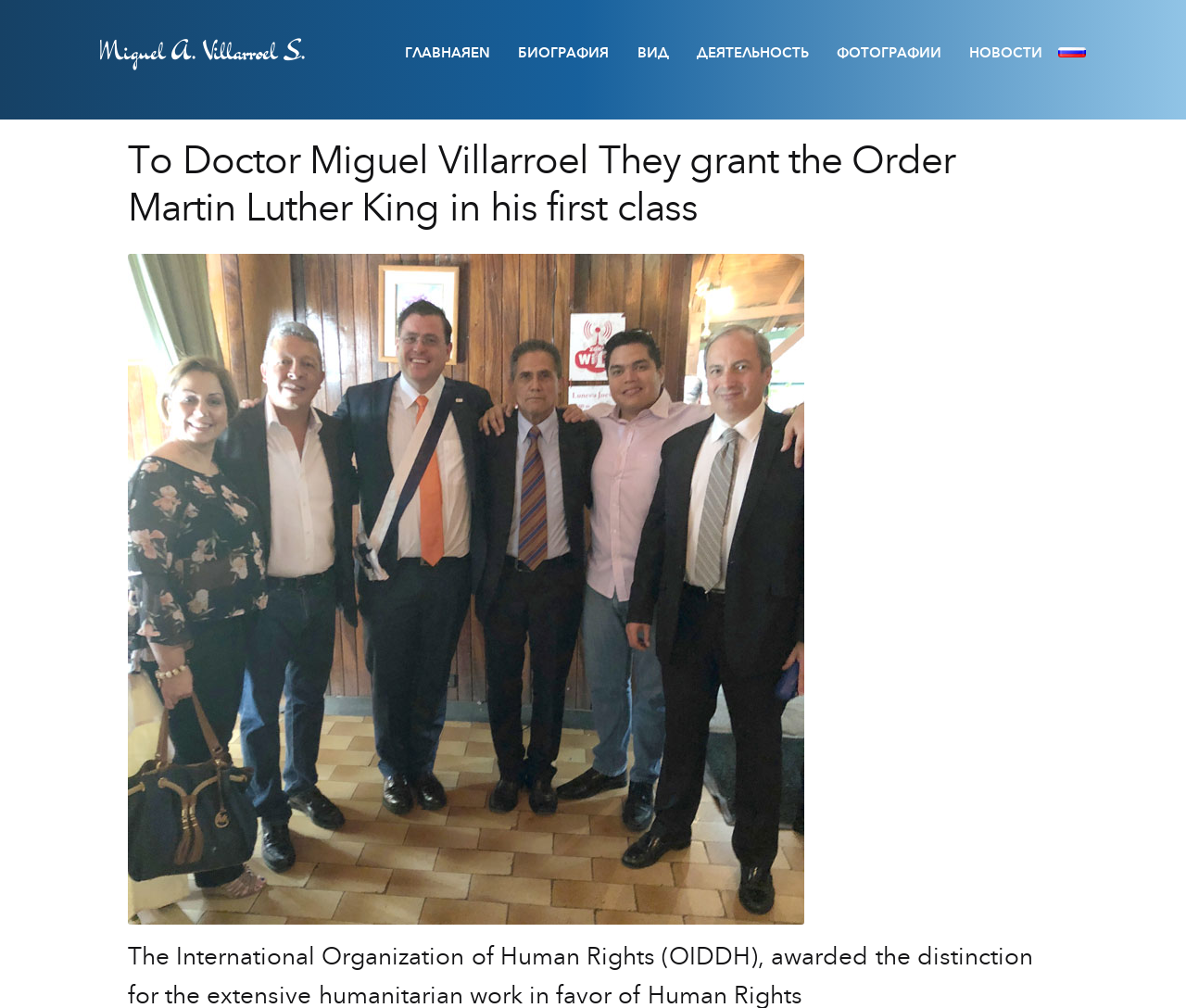Provide a one-word or short-phrase response to the question:
What is the language of the webpage?

Russian